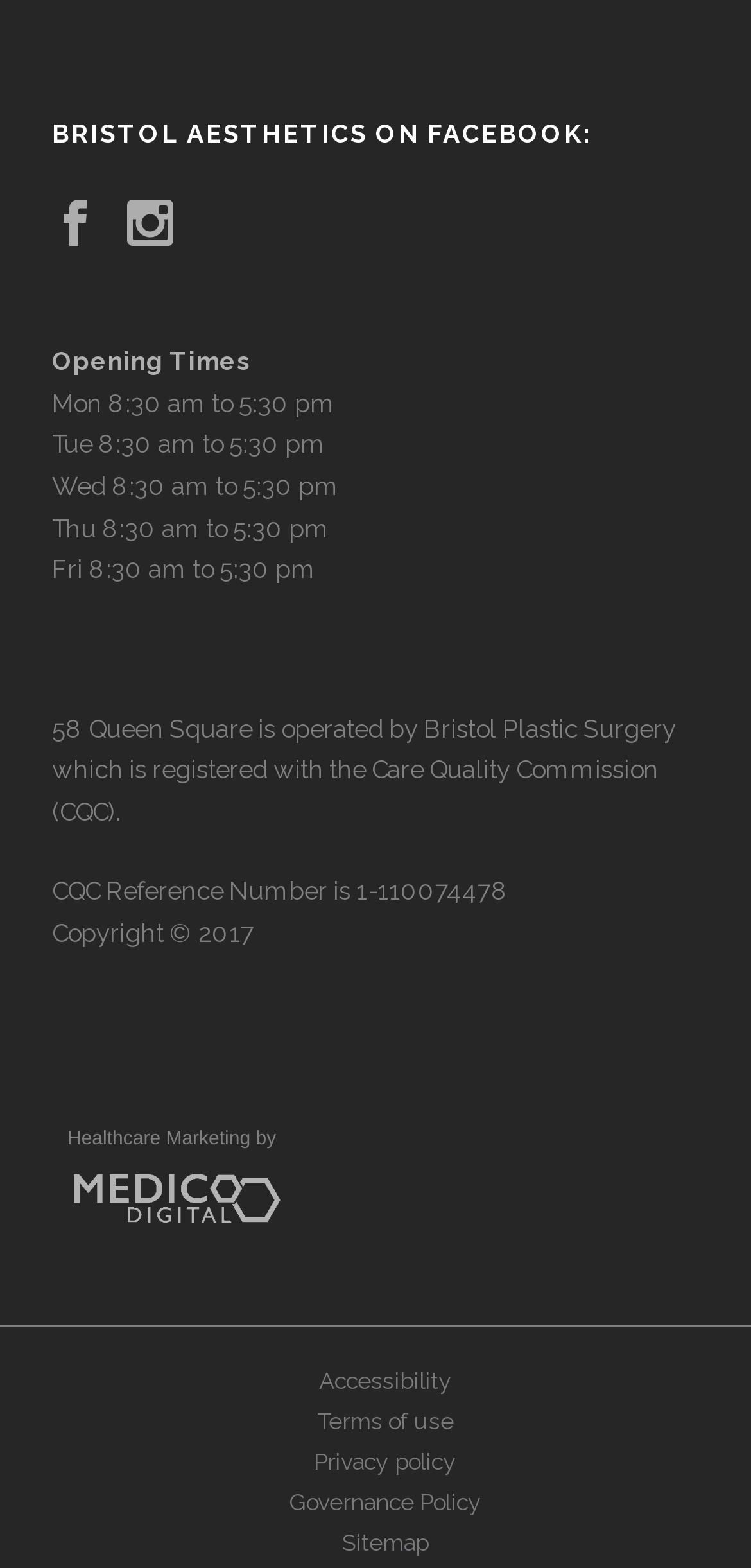Extract the bounding box coordinates for the UI element described by the text: "Accessibility". The coordinates should be in the form of [left, top, right, bottom] with values between 0 and 1.

[0.372, 0.87, 0.654, 0.89]